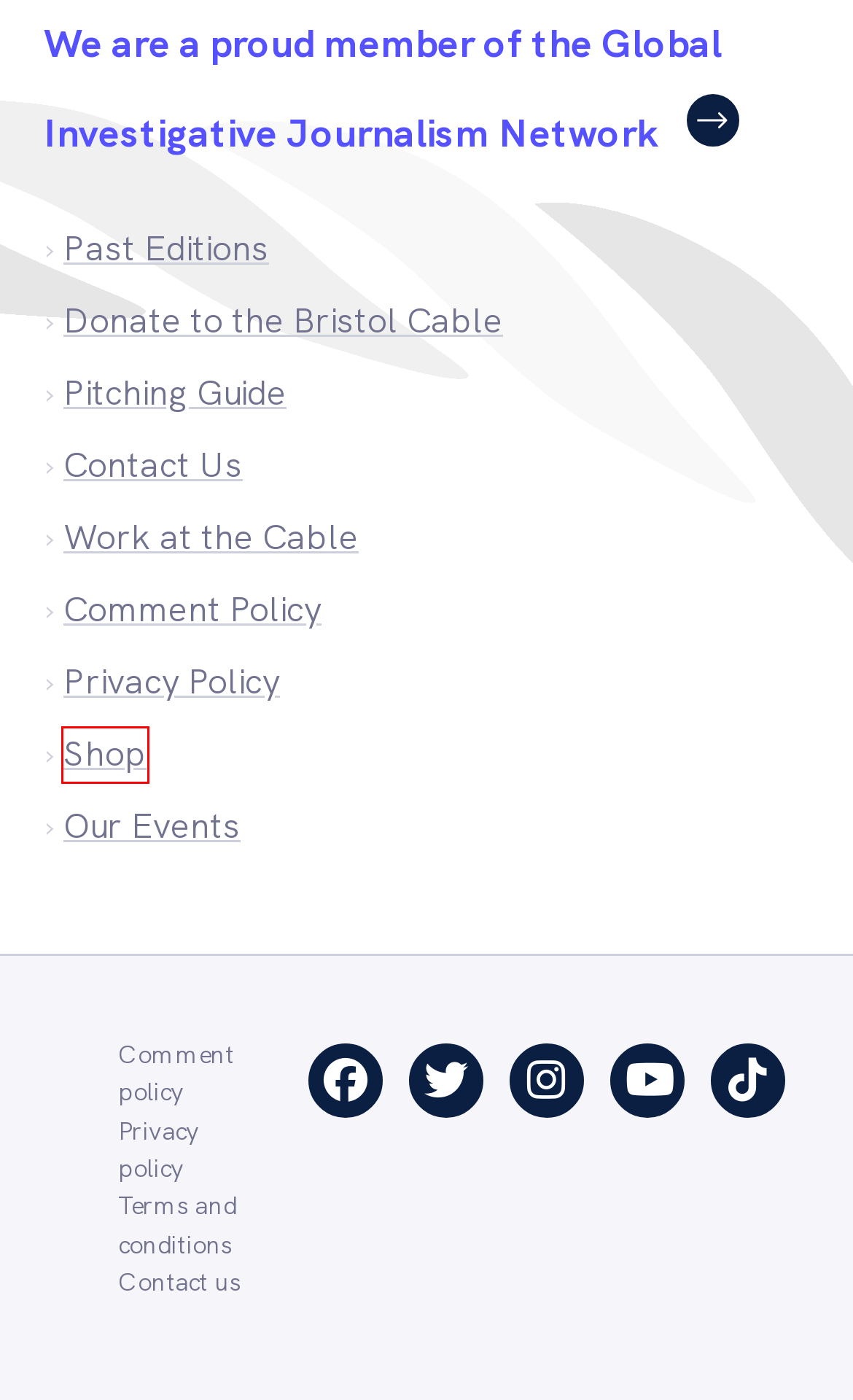Review the screenshot of a webpage which includes a red bounding box around an element. Select the description that best fits the new webpage once the element in the bounding box is clicked. Here are the candidates:
A. Website Terms & Conditions - The Bristol Cable
B. Donate to the Bristol Cable - Investigate and hold power to account in Bristol
C. Comment Policy - The Bristol Cable
D. Global Investigative Journalism Network
E. Work at the Cable - The Bristol Cable
F. Shop – Bristol Cable Shop
G. Contact the Bristol Cable
H. Our Events - The Bristol Cable

F